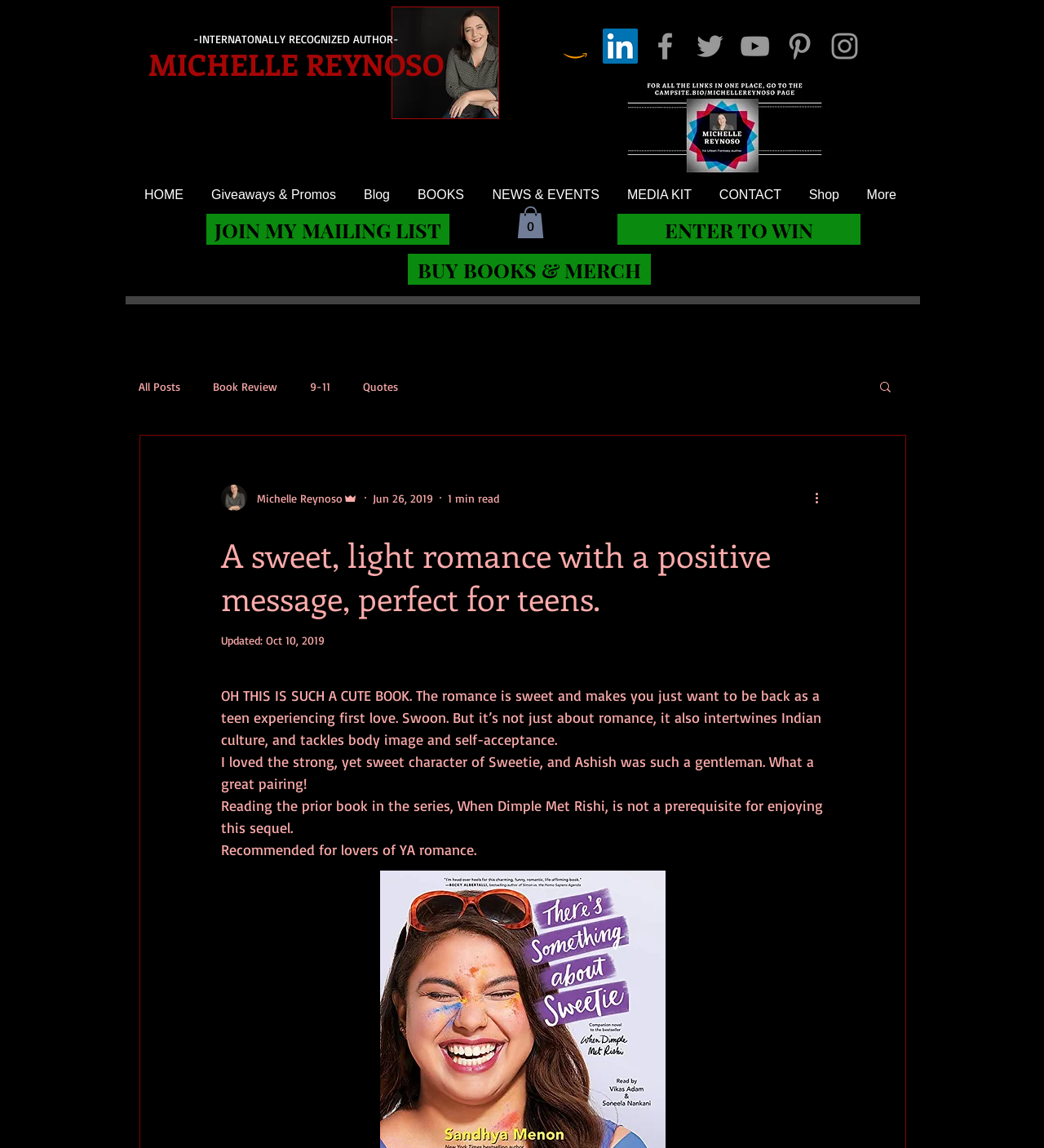Using the provided element description: "JOIN MY MAILING LIST", determine the bounding box coordinates of the corresponding UI element in the screenshot.

[0.197, 0.186, 0.431, 0.214]